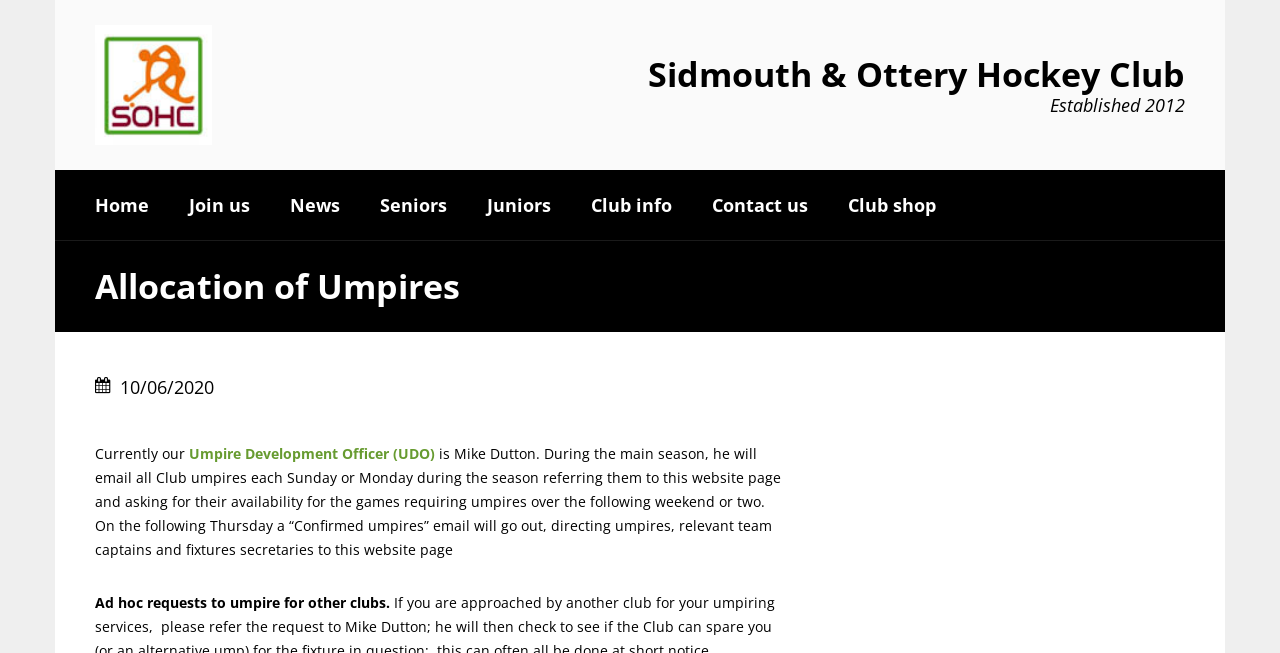Can you pinpoint the bounding box coordinates for the clickable element required for this instruction: "contact us"? The coordinates should be four float numbers between 0 and 1, i.e., [left, top, right, bottom].

[0.541, 0.26, 0.647, 0.368]